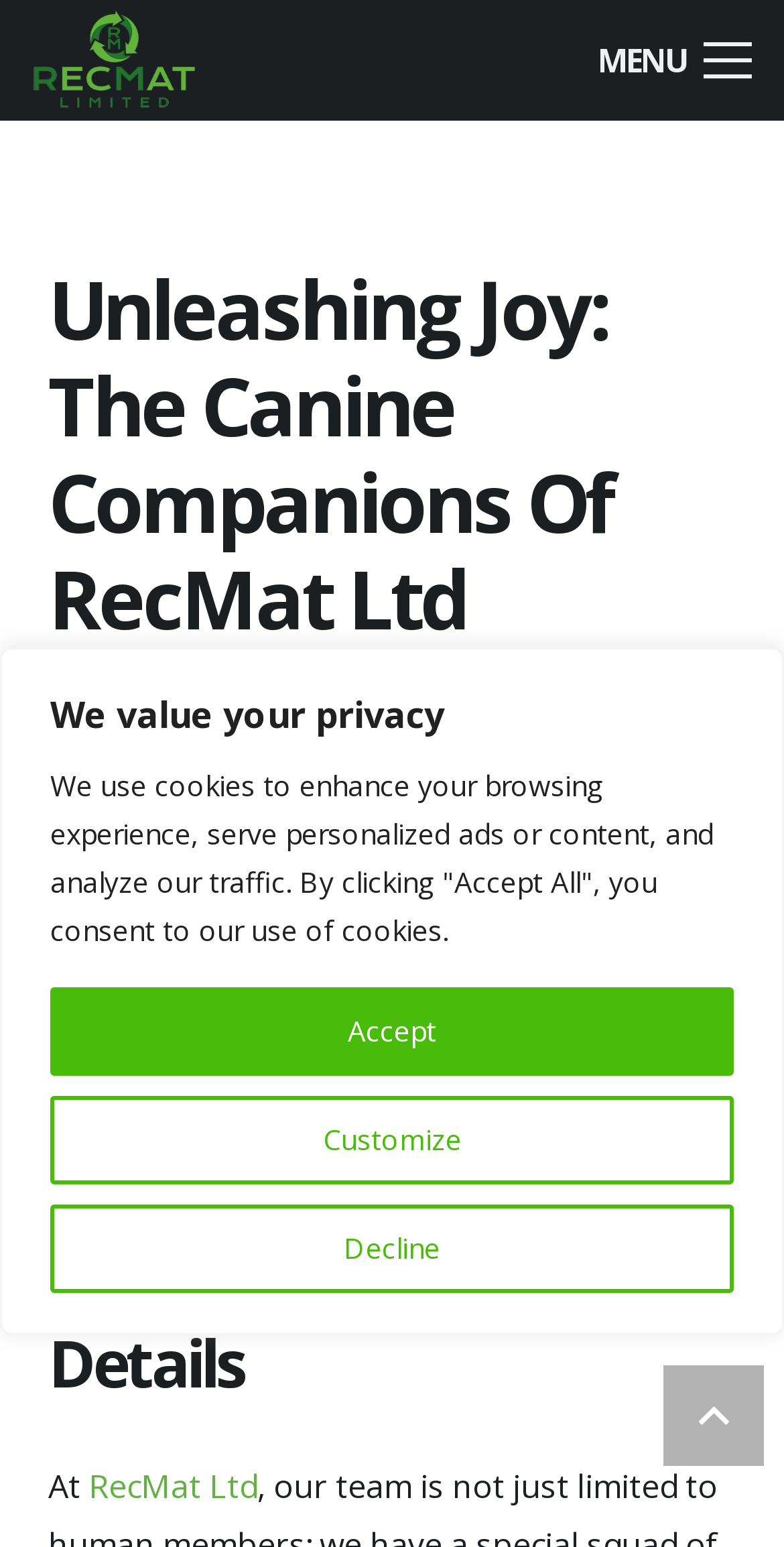Based on the image, provide a detailed response to the question:
What is the purpose of the button at the bottom?

I found the button 'Back to top' at the bottom of the page, which suggests that it allows users to quickly scroll back to the top of the page.